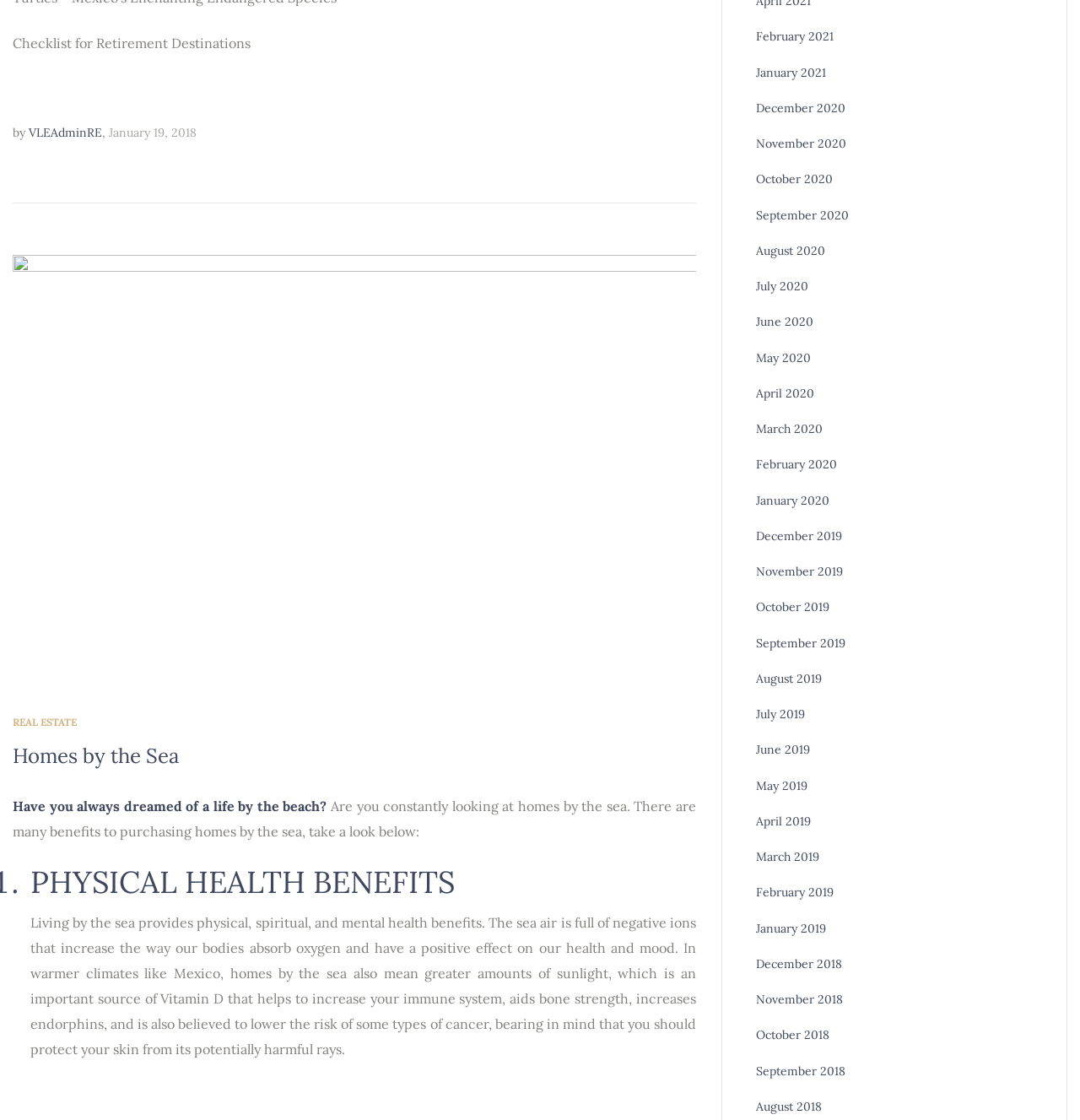Can you find the bounding box coordinates for the element that needs to be clicked to execute this instruction: "Click on 'Checklist for Retirement Destinations'"? The coordinates should be given as four float numbers between 0 and 1, i.e., [left, top, right, bottom].

[0.012, 0.031, 0.232, 0.046]